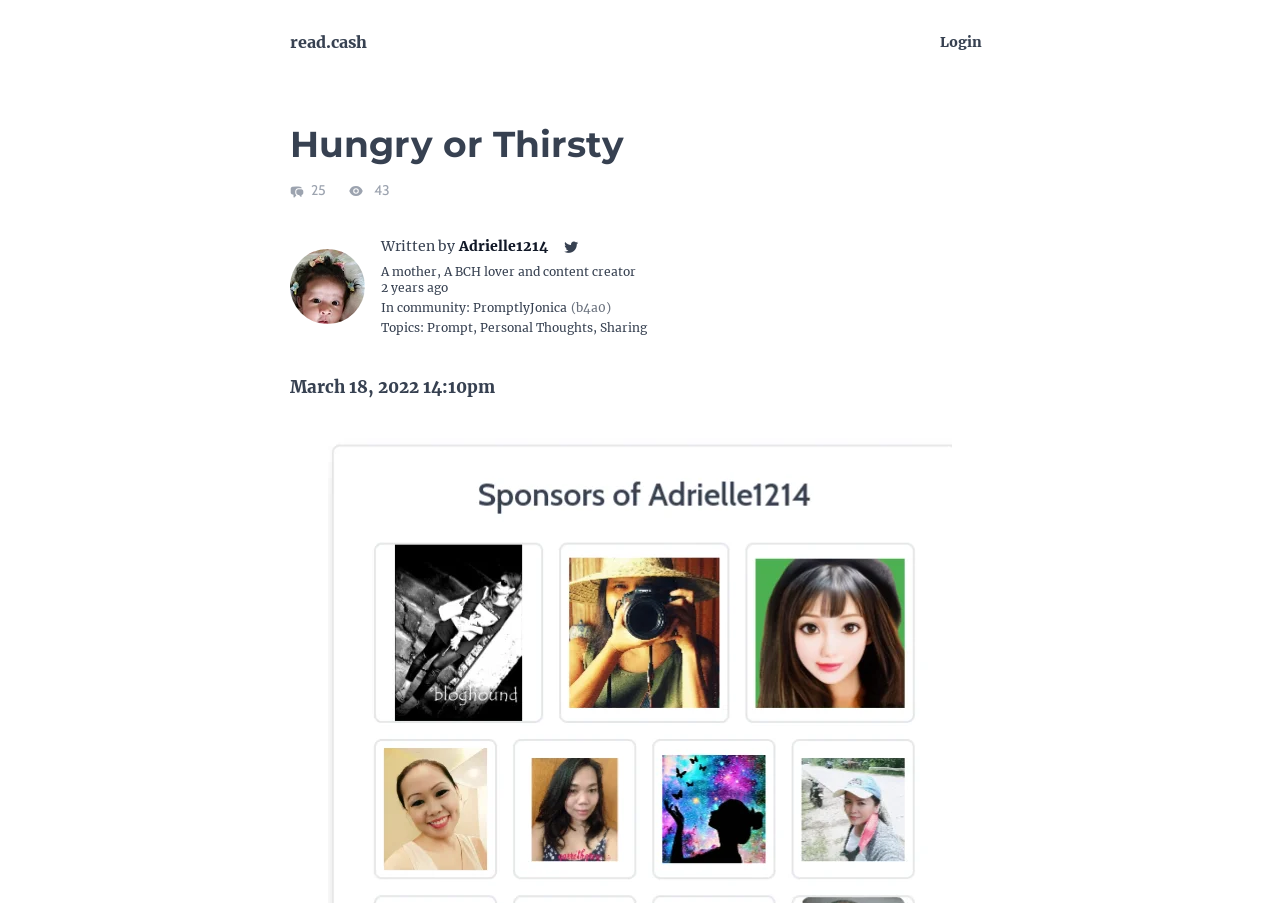Describe all visible elements and their arrangement on the webpage.

The webpage appears to be an article or blog post on the read.cash platform. At the top, there is a link to the website's homepage, "read.cash", and a login link on the right side. Below these links, a heading "Hungry or Thirsty" is prominently displayed.

Under the heading, there is a section that seems to be related to the article's engagement metrics. A link with the text "25" is accompanied by an image, and next to it, there is a generic element describing the number of people who saw the article or submission, also accompanied by an image. To the right of these elements, the number "43" is displayed as static text.

Below this section, an avatar image for the author, Adrielle1214, is displayed, along with the text "Written by" and a link to the author's profile. The author's description, "A mother, A BCH lover and content creator", is displayed below.

The article's metadata is displayed in the following section, including the date and time of publication, "2022-03-18 07:06:11", which is also described as "2 years ago". The article is categorized under a community, "PromptlyJonica(b4a0)", and has topics including "Prompt", "Personal Thoughts", and "Sharing", which are displayed as links.

Finally, at the bottom of the page, the date and time of publication are repeated, "March 18, 2022 14:10pm".